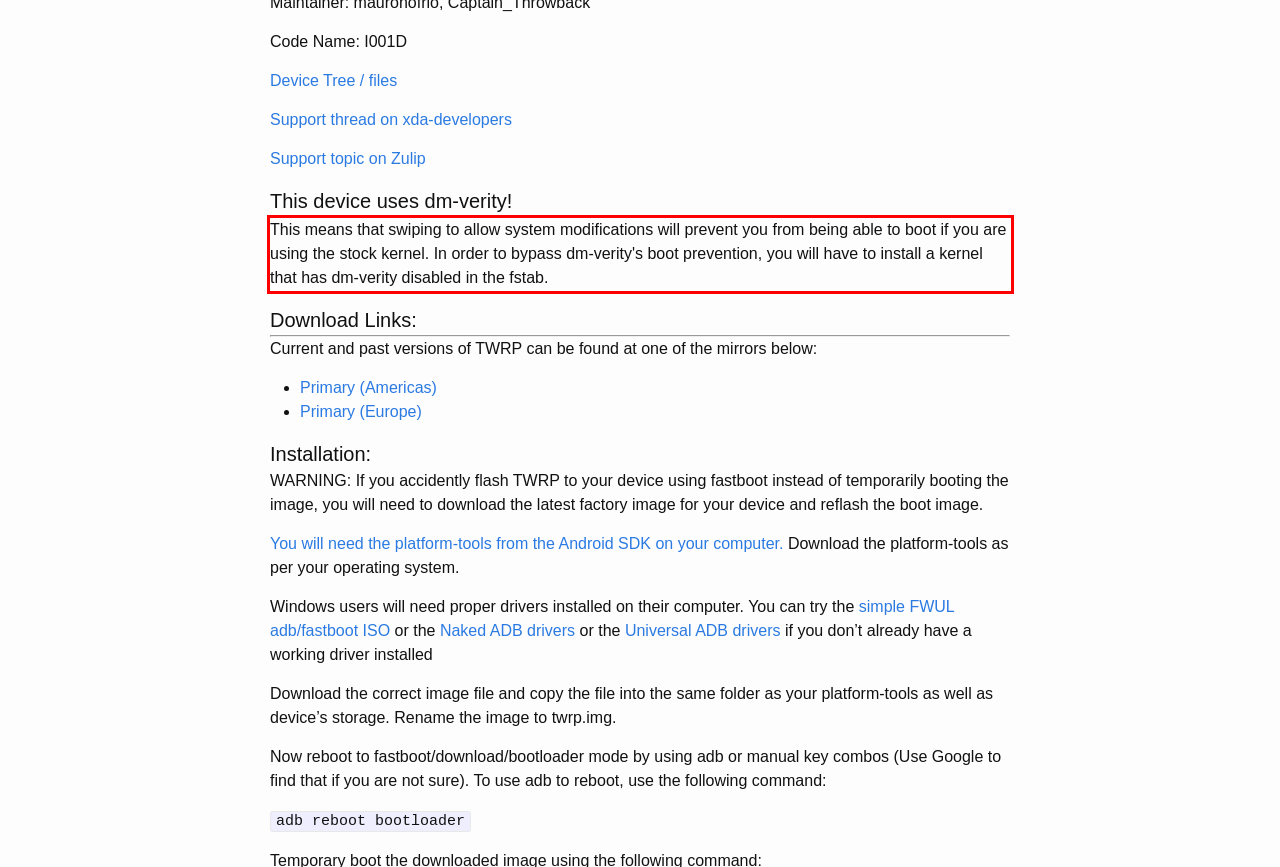Analyze the screenshot of the webpage and extract the text from the UI element that is inside the red bounding box.

This means that swiping to allow system modifications will prevent you from being able to boot if you are using the stock kernel. In order to bypass dm-verity's boot prevention, you will have to install a kernel that has dm-verity disabled in the fstab.